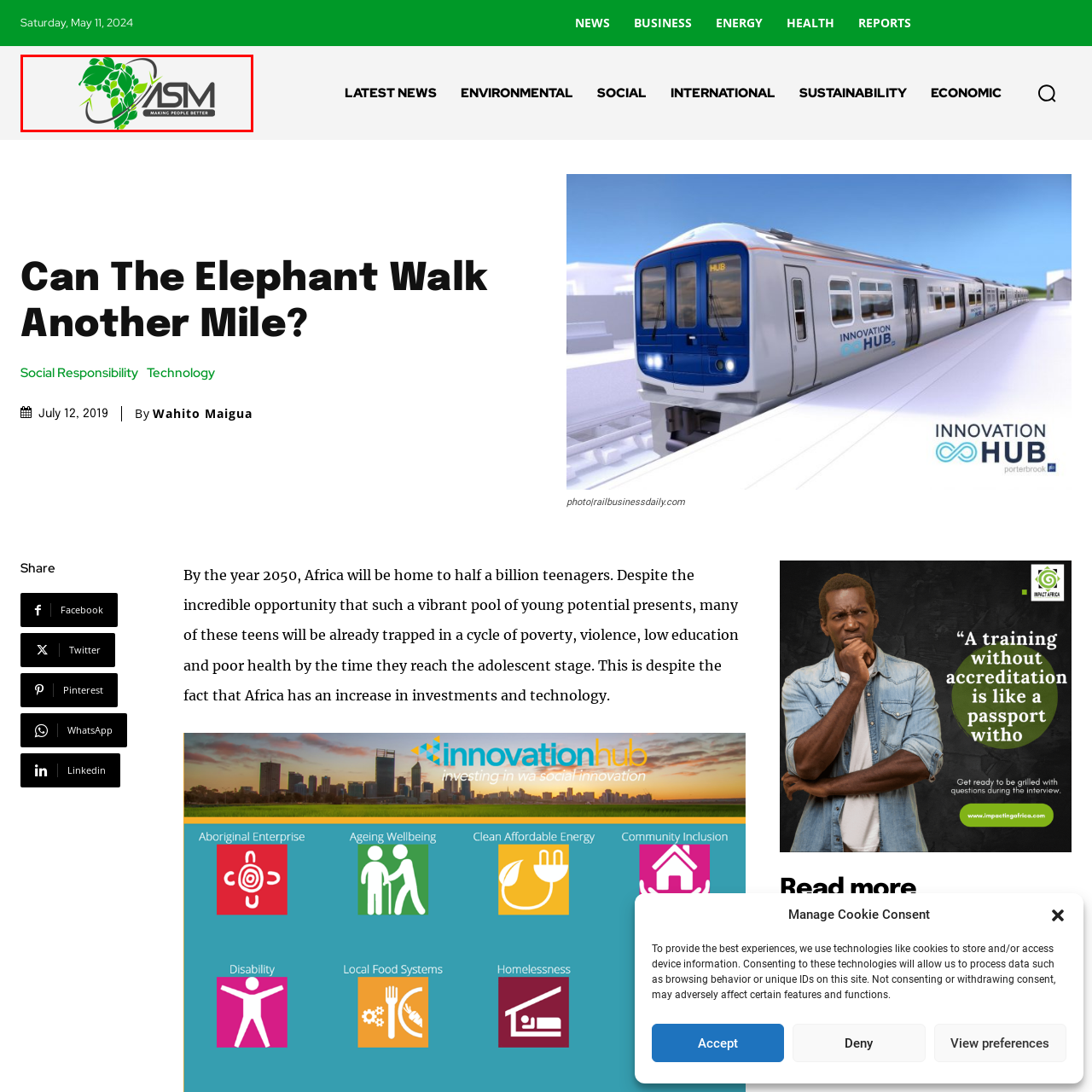Create an extensive description for the image inside the red frame.

The image features the logo of "ASM," which is accompanied by the tagline "MAKING PEOPLE BETTER." The logo combines green leaves with a stylized representation of Africa, symbolizing sustainability and growth. The design reflects a commitment to environmental consciousness and social improvement, aligning with the themes of sustainability often discussed in the context of African development. The vibrant greens and dynamic shapes convey a sense of vitality and progress, embodying the organization's mission to foster positive change within communities.